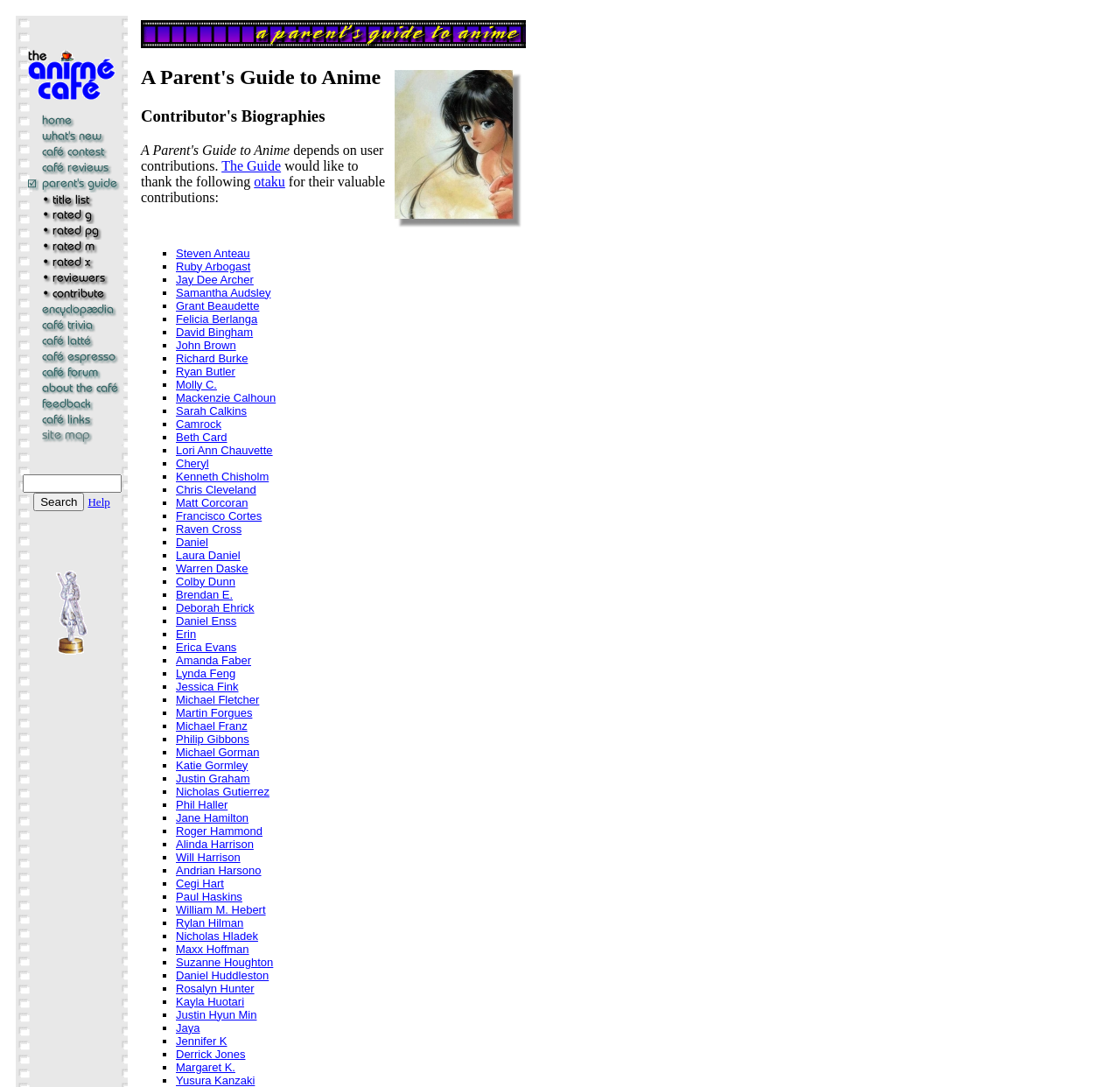Locate the bounding box coordinates of the area where you should click to accomplish the instruction: "Explore the relationship between citizens, information, and action".

None